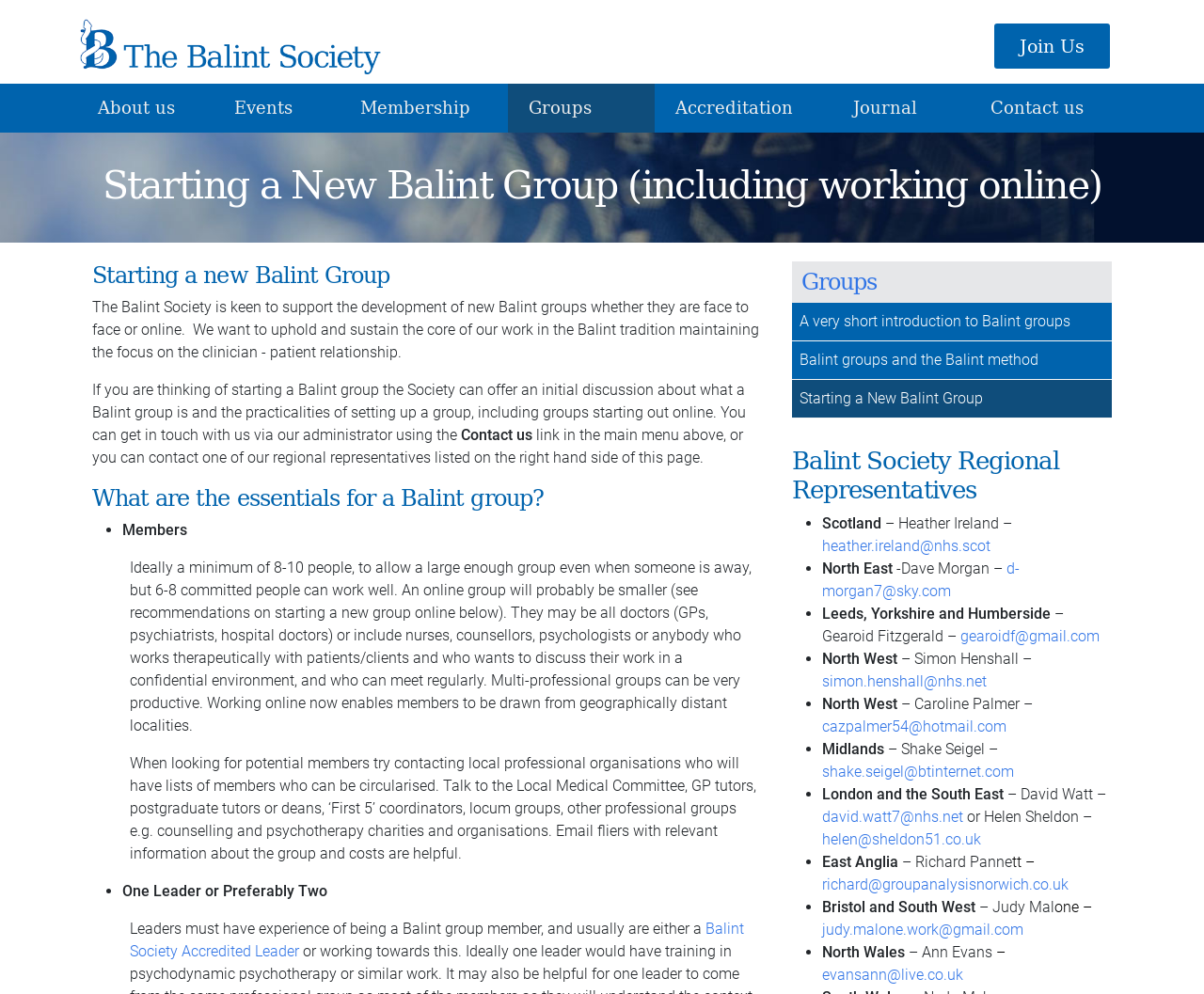Pinpoint the bounding box coordinates of the area that should be clicked to complete the following instruction: "Learn about 'Balint Society Accredited Leader'". The coordinates must be given as four float numbers between 0 and 1, i.e., [left, top, right, bottom].

[0.108, 0.925, 0.618, 0.966]